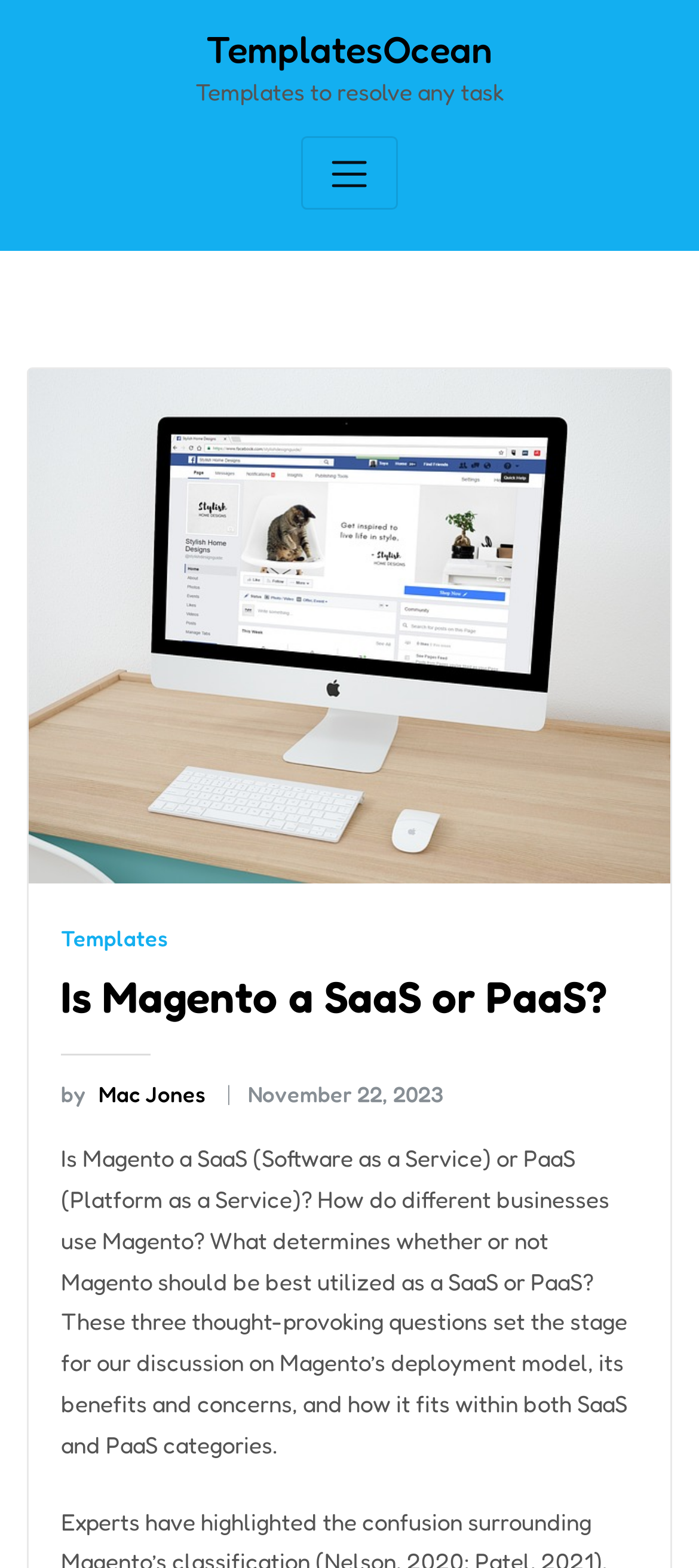What is the author of the article?
Using the image, answer in one word or phrase.

Mac Jones